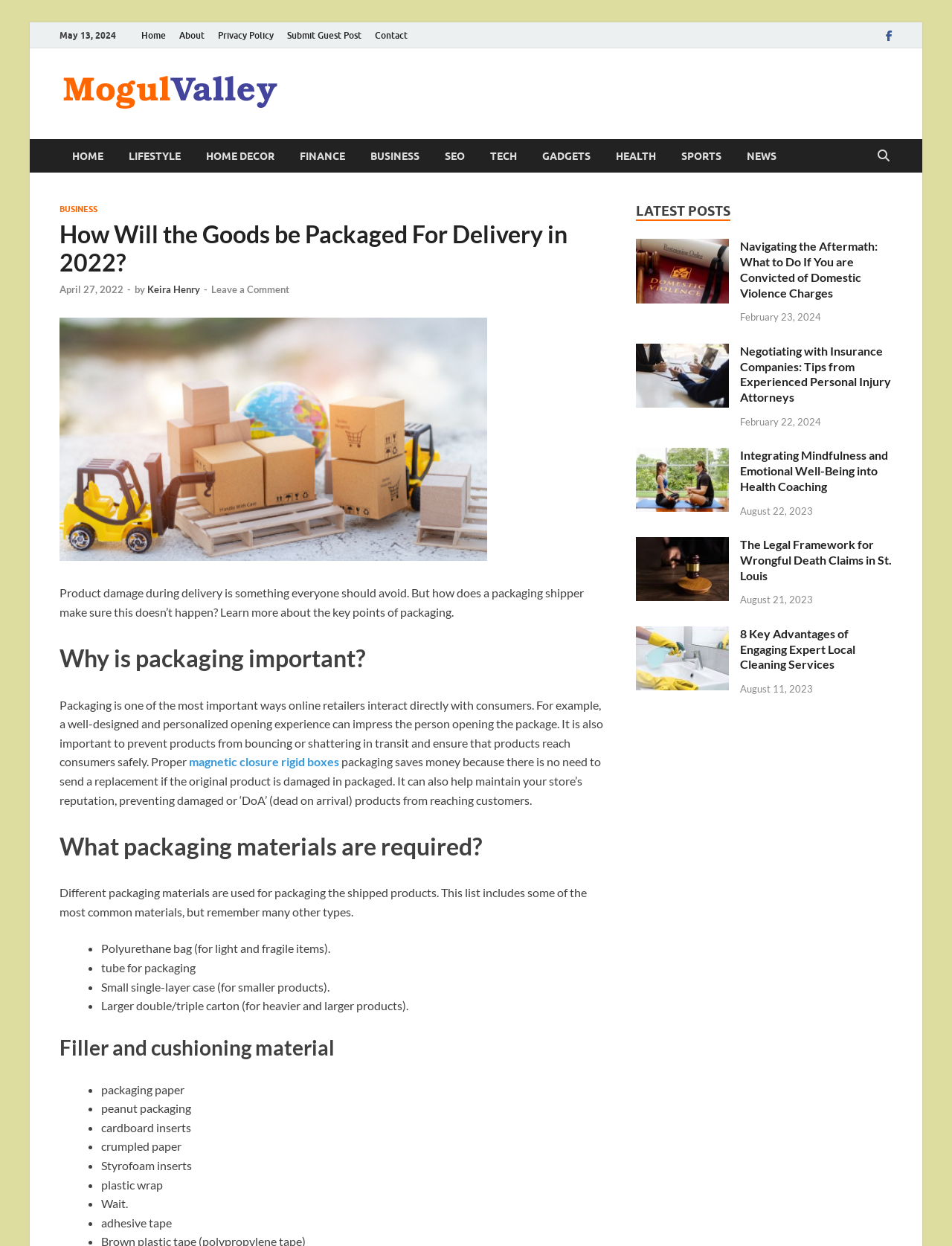Locate the UI element described as follows: "Mogul Valley". Return the bounding box coordinates as four float numbers between 0 and 1 in the order [left, top, right, bottom].

[0.309, 0.066, 0.485, 0.094]